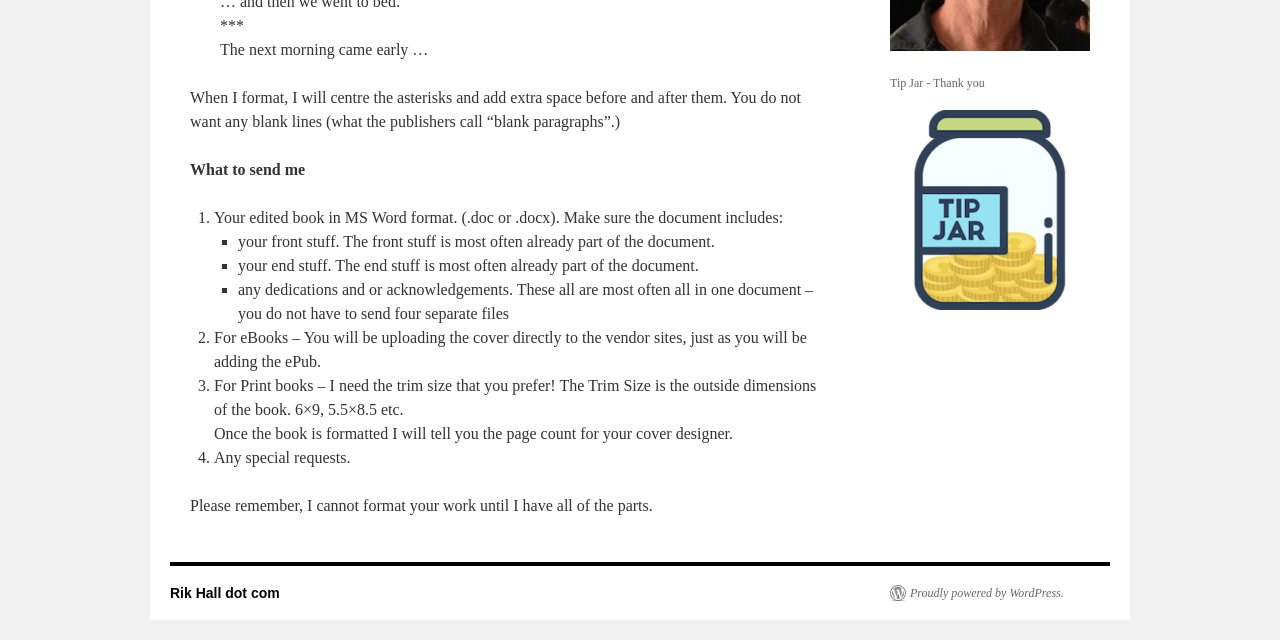Locate the bounding box of the UI element based on this description: "Proudly powered by WordPress.". Provide four float numbers between 0 and 1 as [left, top, right, bottom].

[0.695, 0.915, 0.831, 0.94]